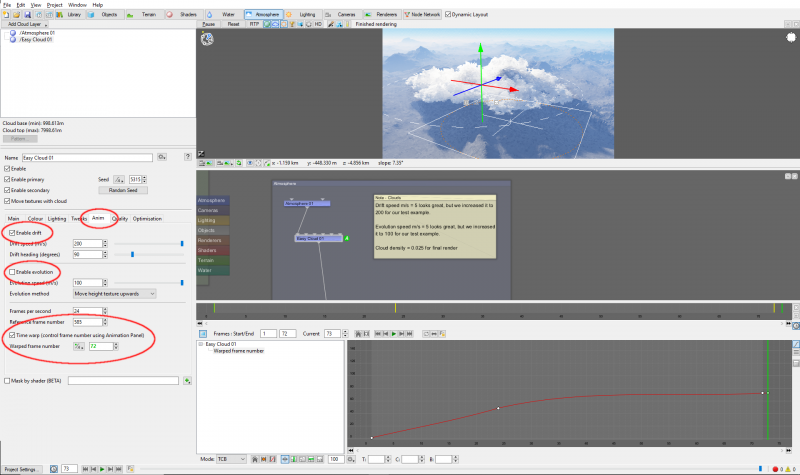Give a detailed explanation of what is happening in the image.

The image showcases a user interface from a software tool designed for animating clouds, specifically within the "Easy Cloud" feature. The interface highlights key controls located in the top left corner, which allow users to enable and customize cloud animations. 

Key features include options for enabling "drift" and "evolution," which influence how clouds move and change shape over time. The interface displays various parameters such as "Drift speed," which determines the rate of movement, and "Evolution speed," which controls how the cloud's texture changes. Additionally, a timeline section at the bottom indicates the animation's progression, with control frames that modify the speed and movement over the animation duration.

Above the cloud scene, a 3D view illustrates the animated clouds with axis handles in red and green, showing their positions and movement directions. This detailed setup enables users to create dynamic, realistic cloud effects in their digital landscapes.